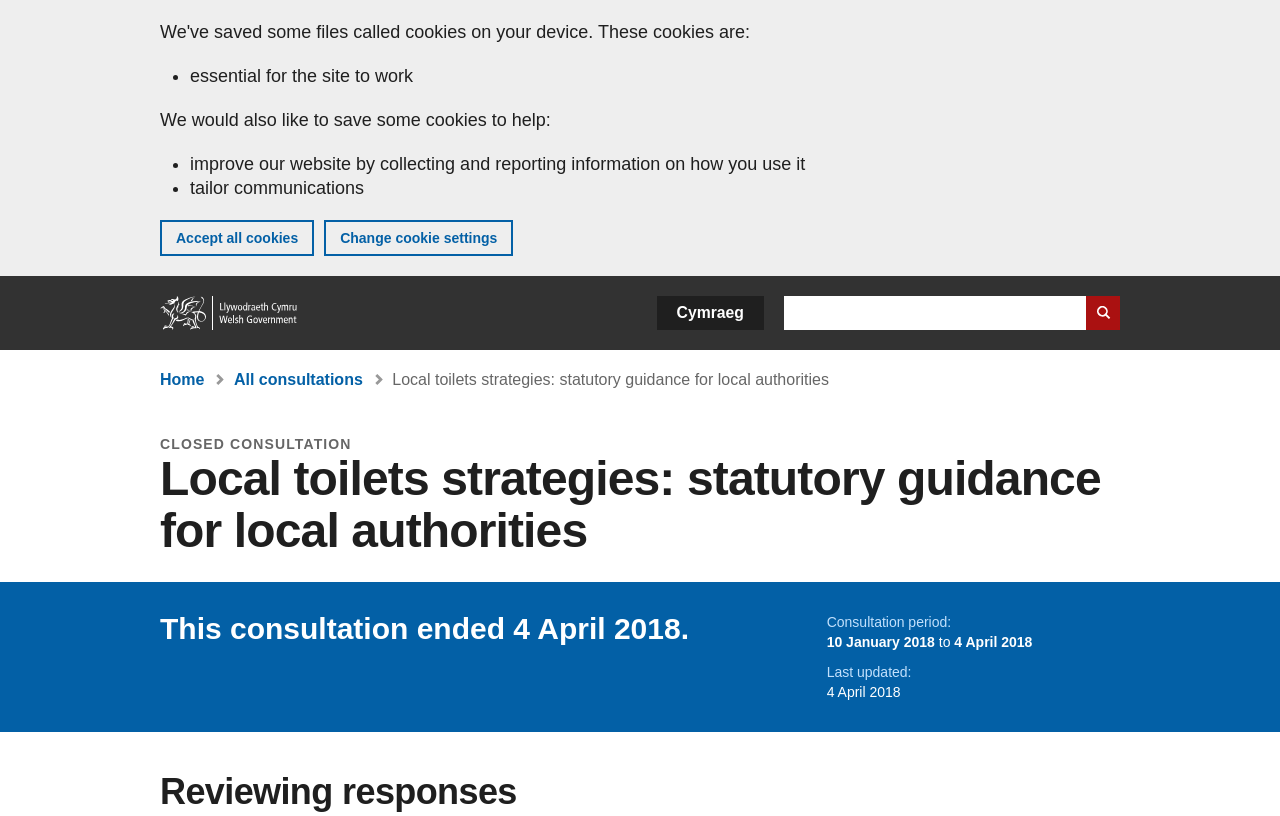Respond to the question below with a concise word or phrase:
How many language options are available?

1